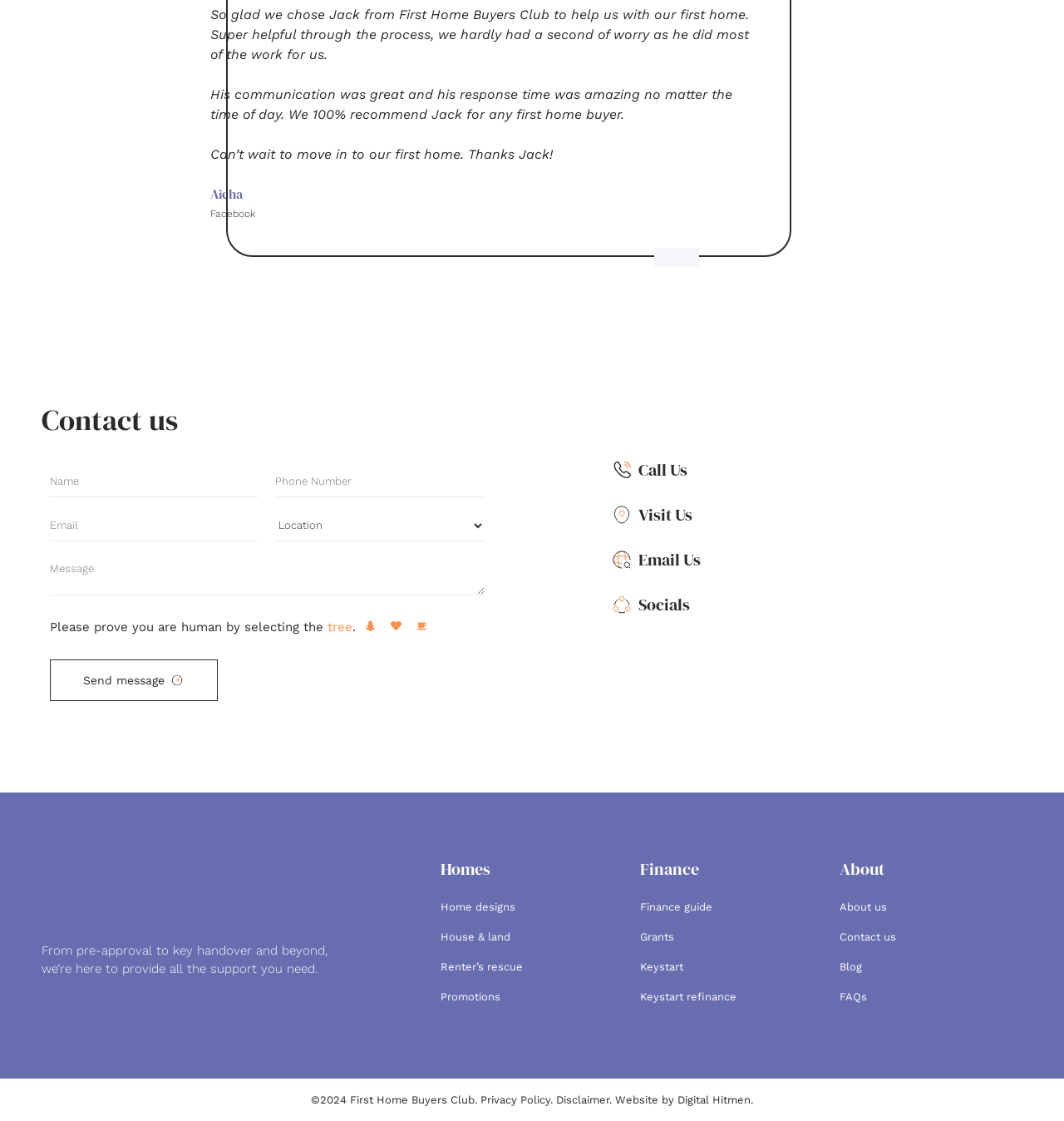Answer the following inquiry with a single word or phrase:
What is the purpose of the form on the webpage?

Contact us